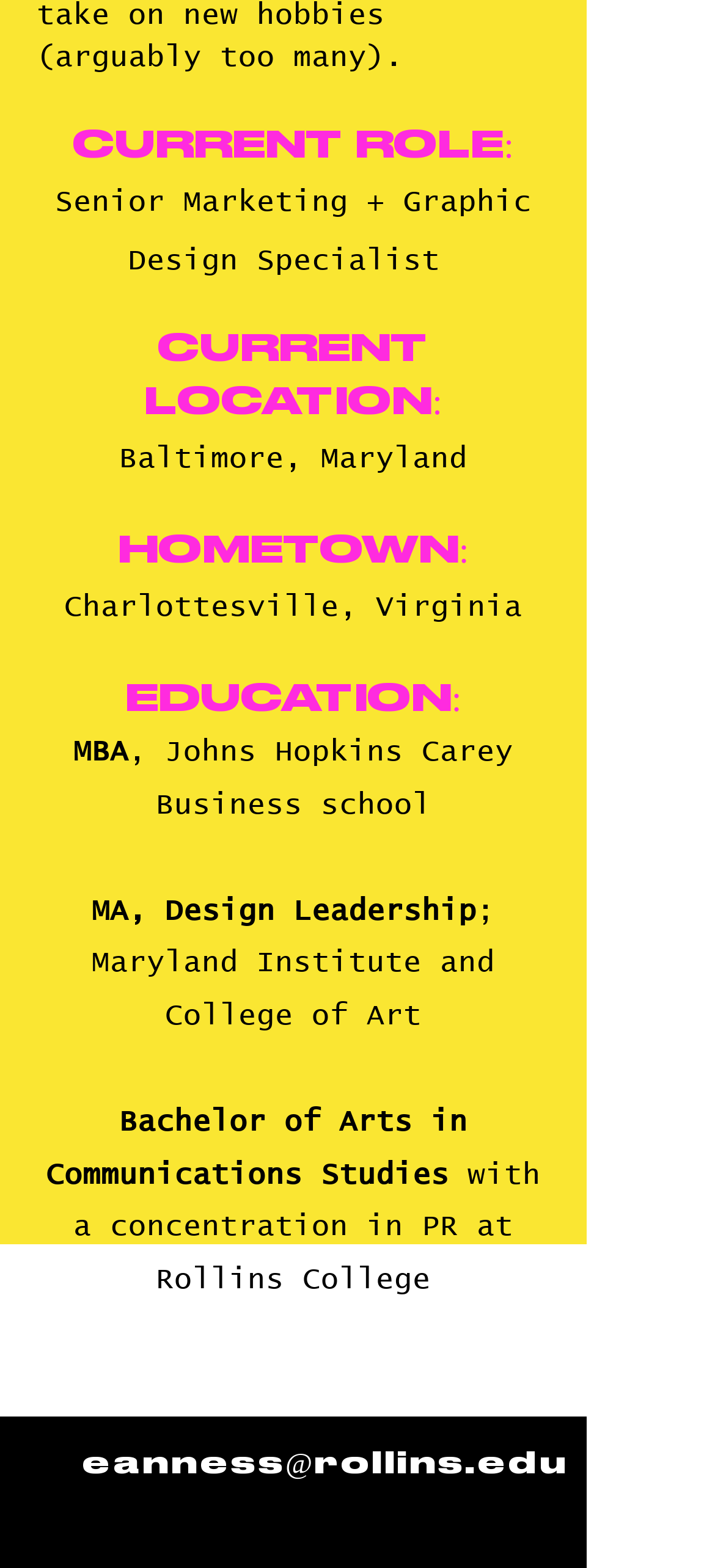Please give a short response to the question using one word or a phrase:
What is the current role of the person?

Senior Marketing + Graphic Design Specialist